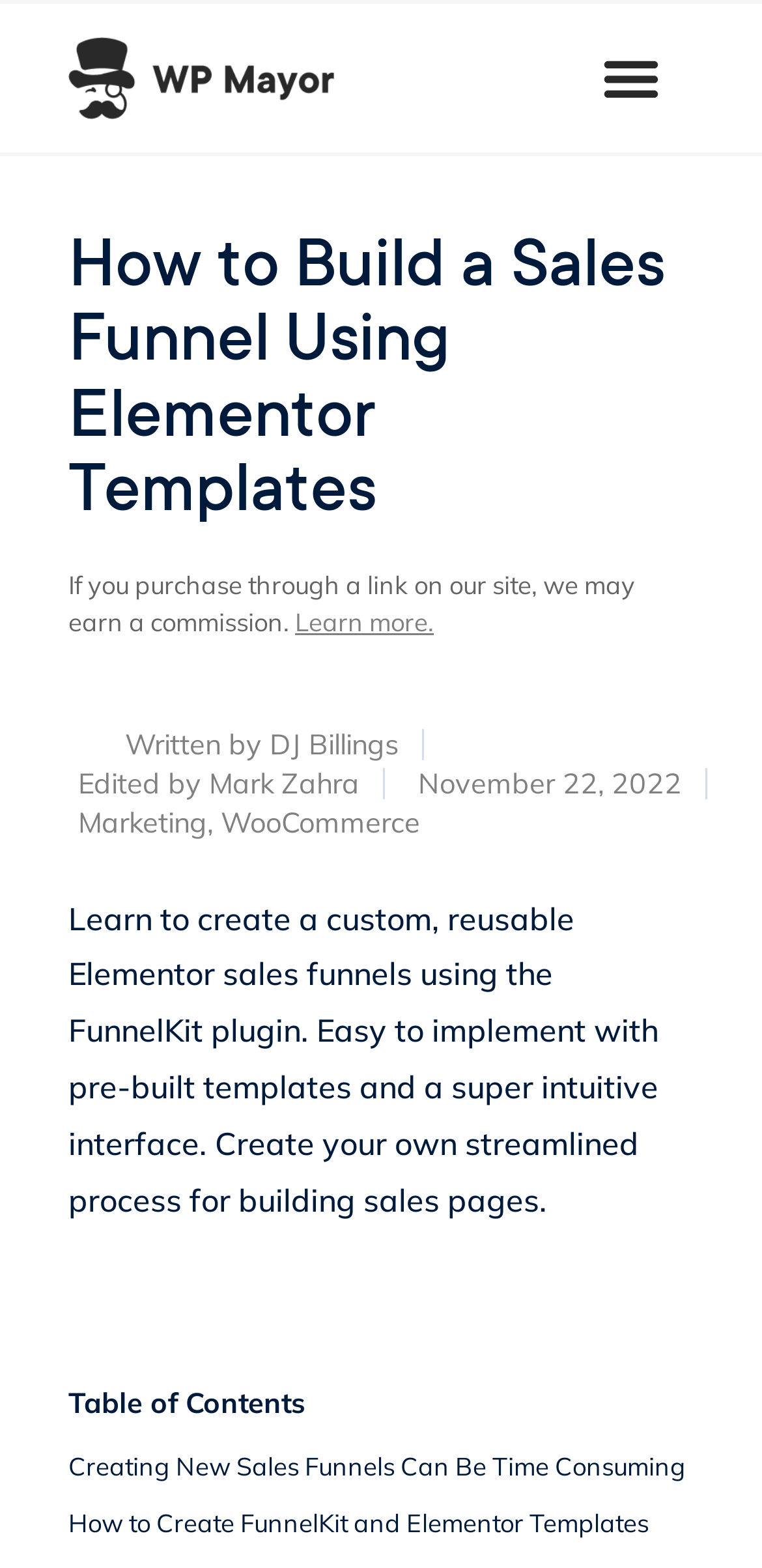Please provide a comprehensive answer to the question below using the information from the image: What is the published date of this article?

I found the published date by looking at the StaticText element 'November 22, 2022' which is located below the author's name and above the category links.